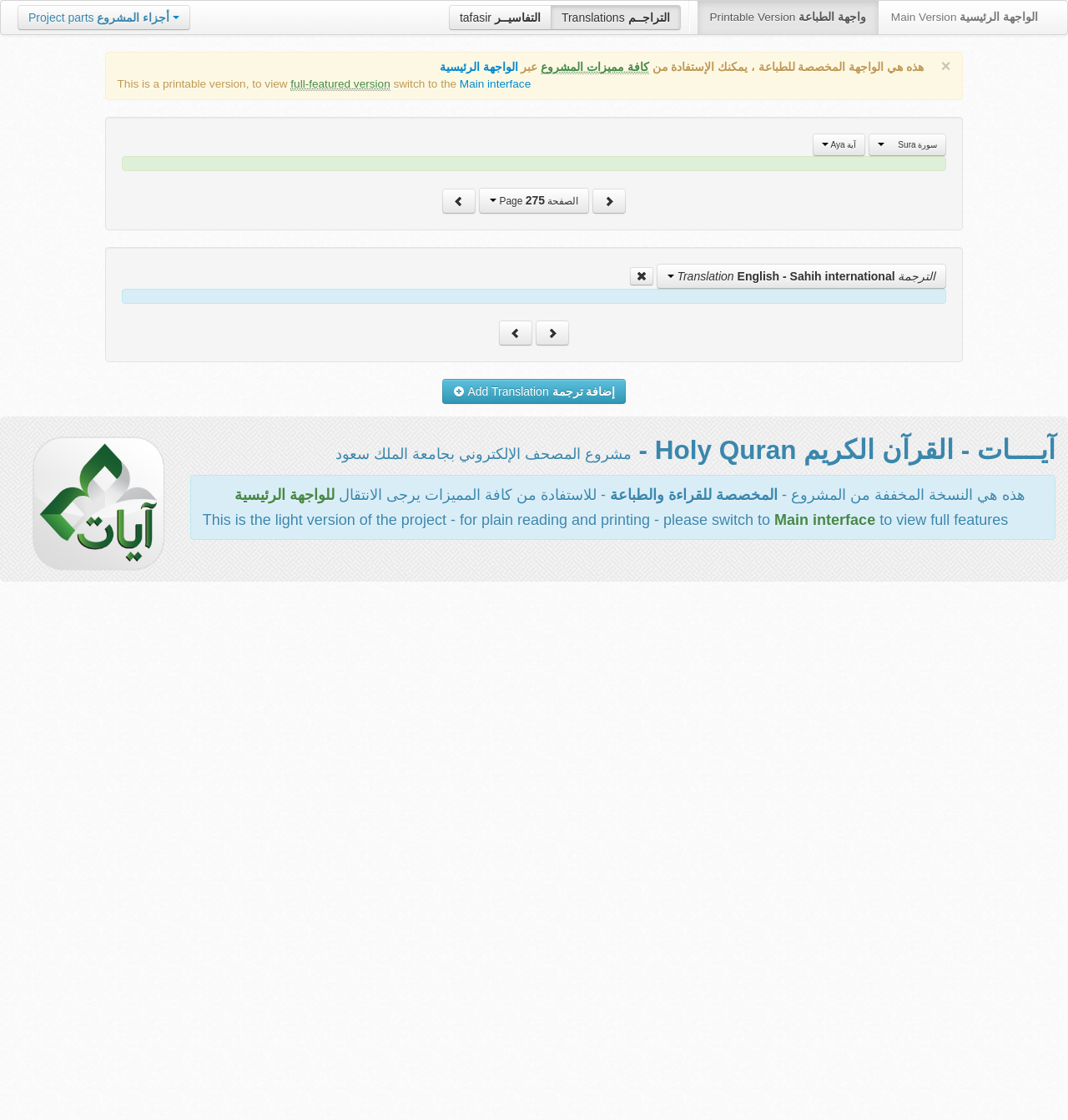Find and provide the bounding box coordinates for the UI element described with: "Main interface".

[0.43, 0.069, 0.497, 0.08]